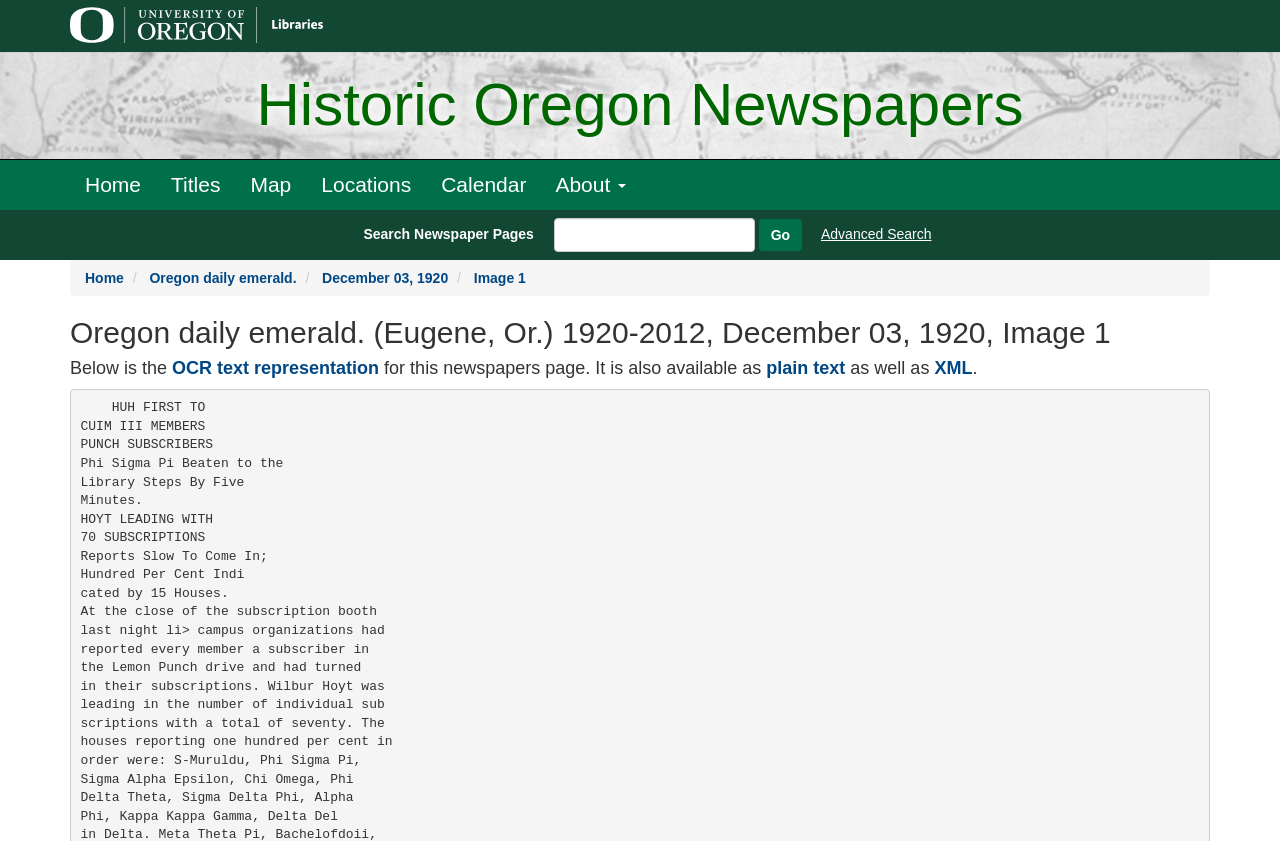Please identify the bounding box coordinates of the region to click in order to complete the task: "Go to Home". The coordinates must be four float numbers between 0 and 1, specified as [left, top, right, bottom].

[0.055, 0.19, 0.122, 0.25]